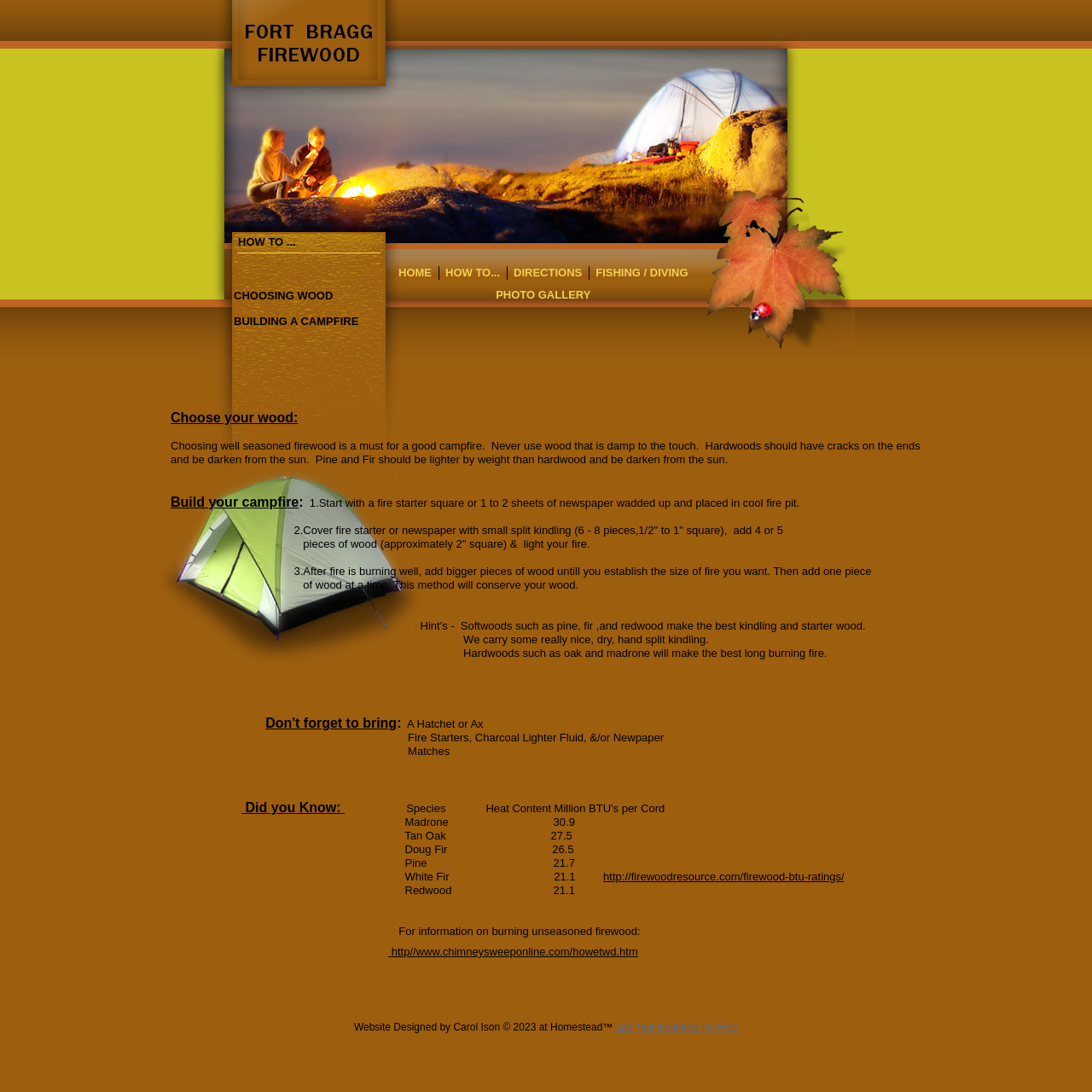Respond to the following query with just one word or a short phrase: 
What is the name of the person who designed the website?

Carol Ison